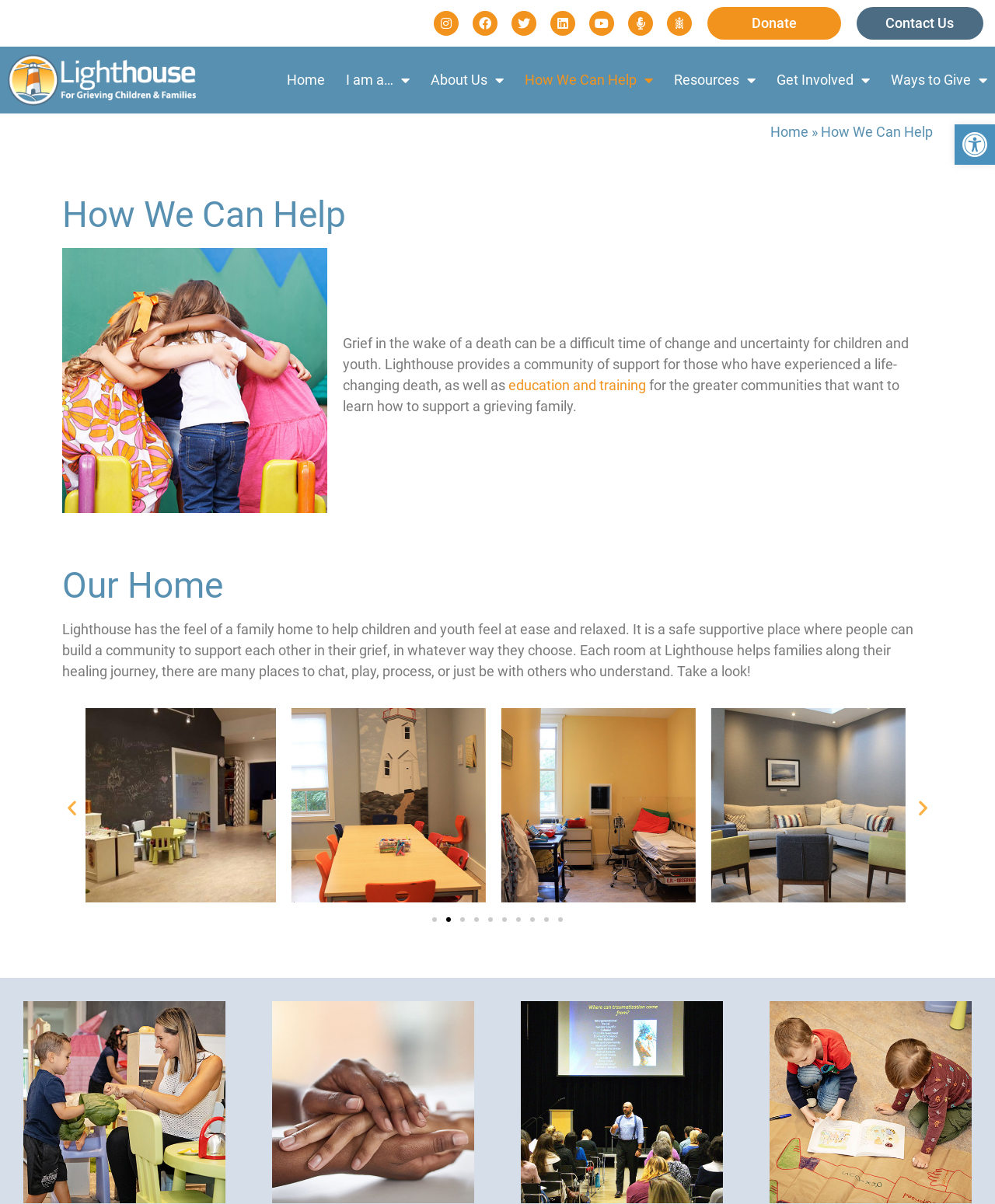Find the bounding box of the UI element described as follows: "Ways to Give".

[0.895, 0.052, 0.992, 0.081]